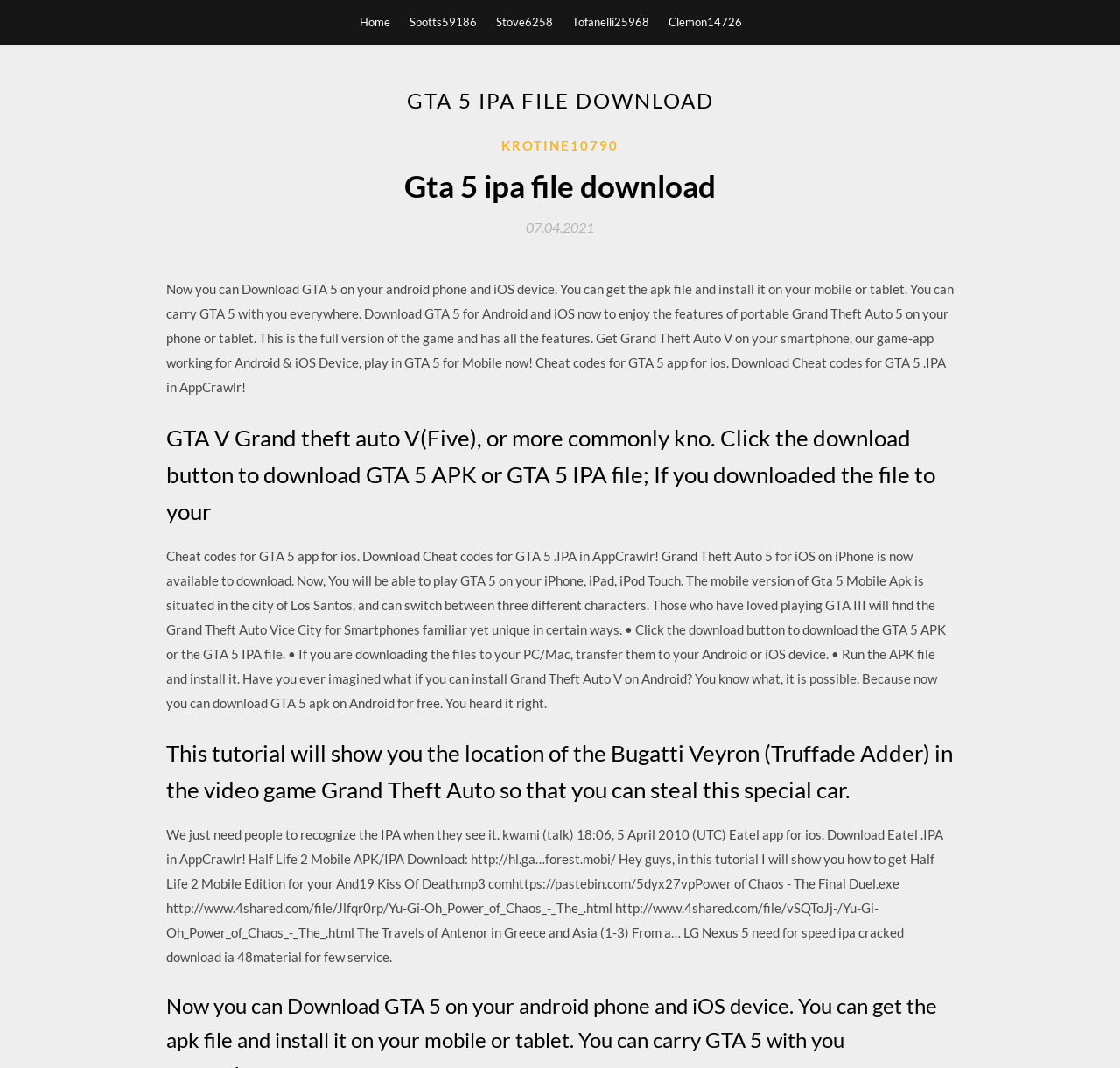Describe all significant elements and features of the webpage.

The webpage appears to be a download page for GTA 5 IPA files and other related content. At the top, there are five links to different user profiles, namely "Home", "Spotts59186", "Stove6258", "Tofanelli25968", and "Clemon14726". 

Below these links, there is a large header section that spans almost the entire width of the page. Within this section, there are several headings and links. The main heading reads "GTA 5 IPA FILE DOWNLOAD", and there is a subheading that says "Gta 5 ipa file download". 

To the right of the subheading, there is a link to a user profile "KROTINE10790" and a timestamp "07.04.2021". Below this, there is a large block of text that describes how to download and install GTA 5 on Android and iOS devices. The text also mentions that the game is the full version with all features and that cheat codes are available for iOS devices.

Further down, there are three more headings. The first one describes Grand Theft Auto V, also known as GTA 5, and provides instructions on how to download the APK or IPA file. The second heading discusses the mobile version of GTA 5, its features, and how to install it on Android or iOS devices. The third heading appears to be unrelated to GTA 5 and discusses the location of a special car in the game Grand Theft Auto.

At the very bottom of the page, there is a block of text that seems to be a collection of unrelated links and references to various apps, games, and files, including Half Life 2 Mobile, Eatel app, and Yu-Gi-Oh Power of Chaos.